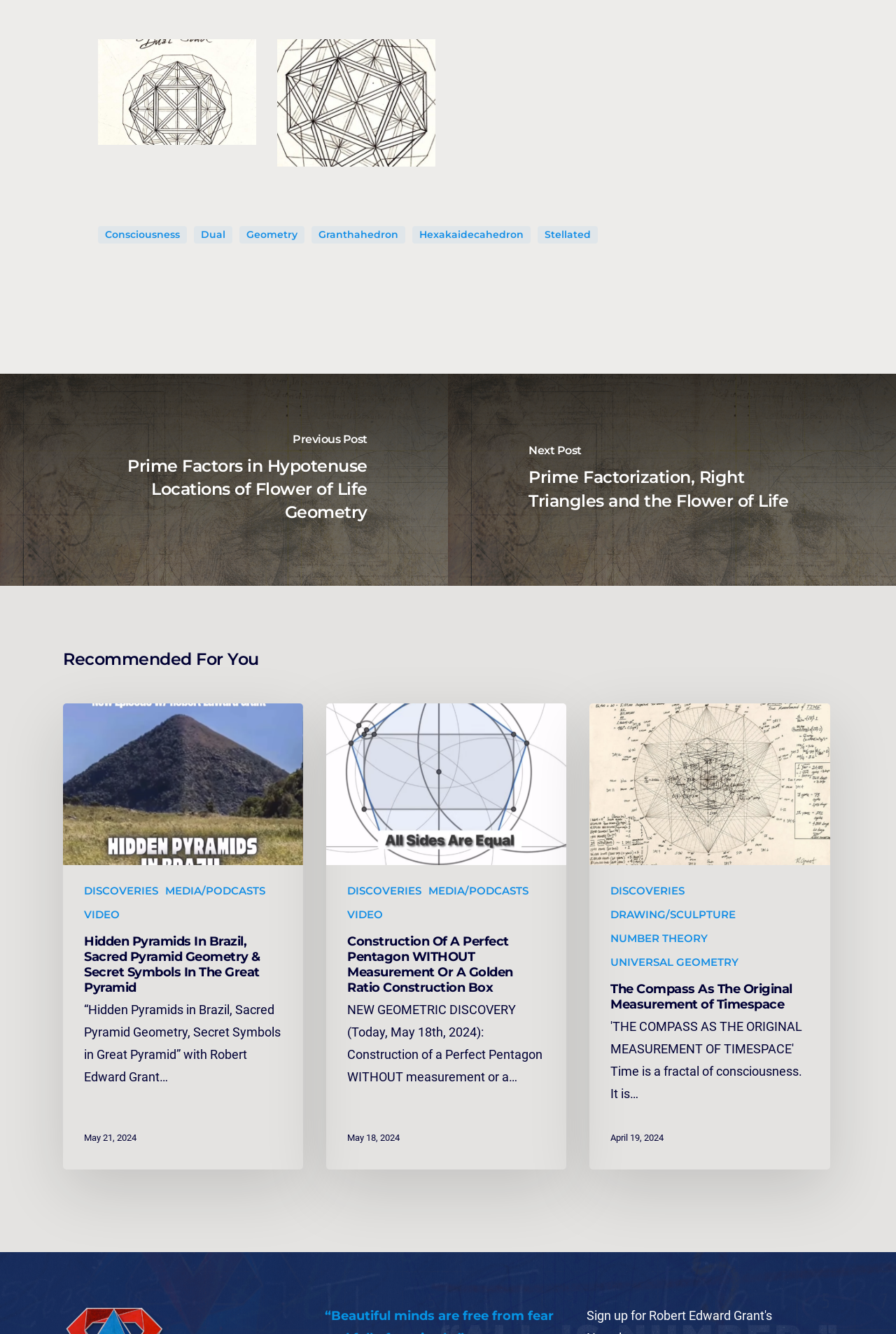Please find the bounding box coordinates of the clickable region needed to complete the following instruction: "Click on the 'LIVE TV' link". The bounding box coordinates must consist of four float numbers between 0 and 1, i.e., [left, top, right, bottom].

None